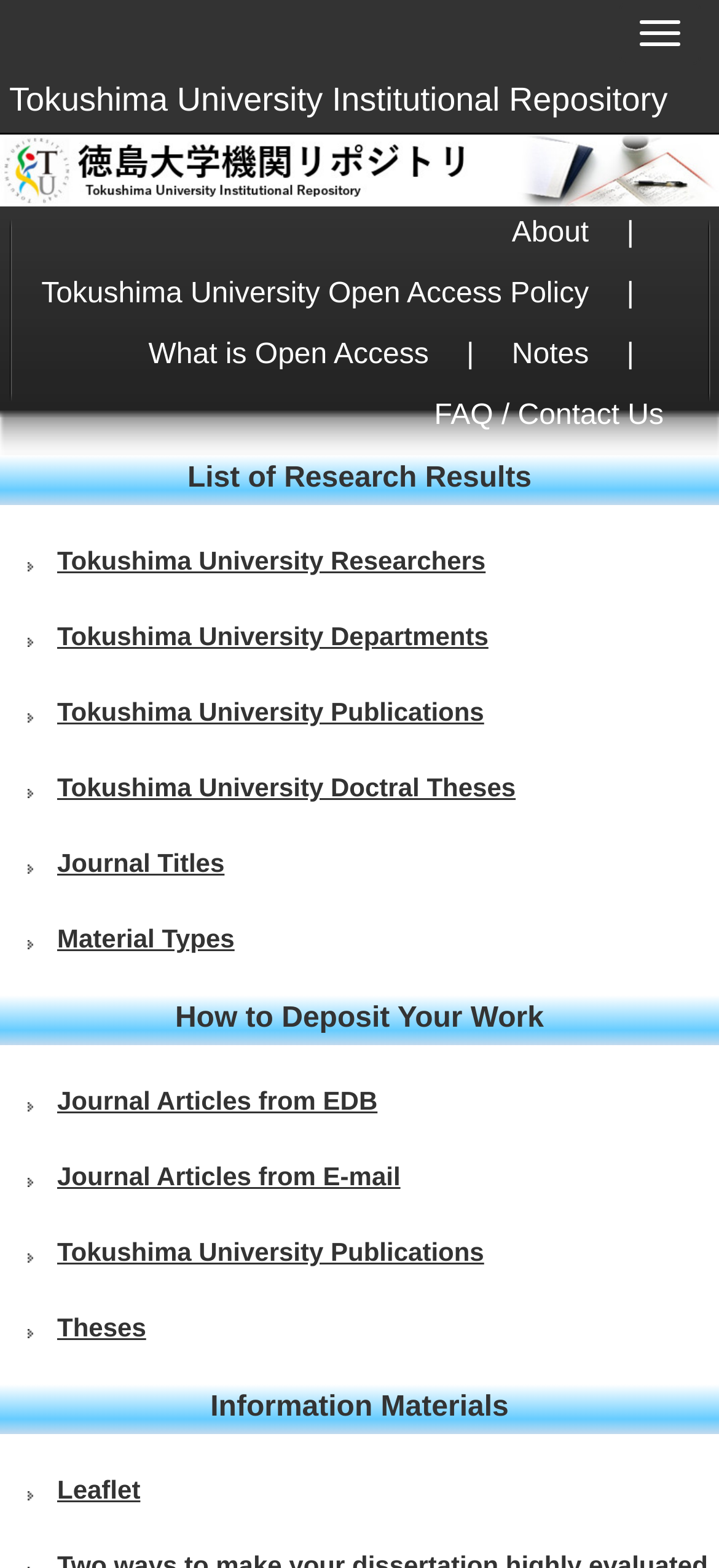Provide the bounding box coordinates of the HTML element this sentence describes: "What is Open Access".

[0.206, 0.214, 0.596, 0.252]